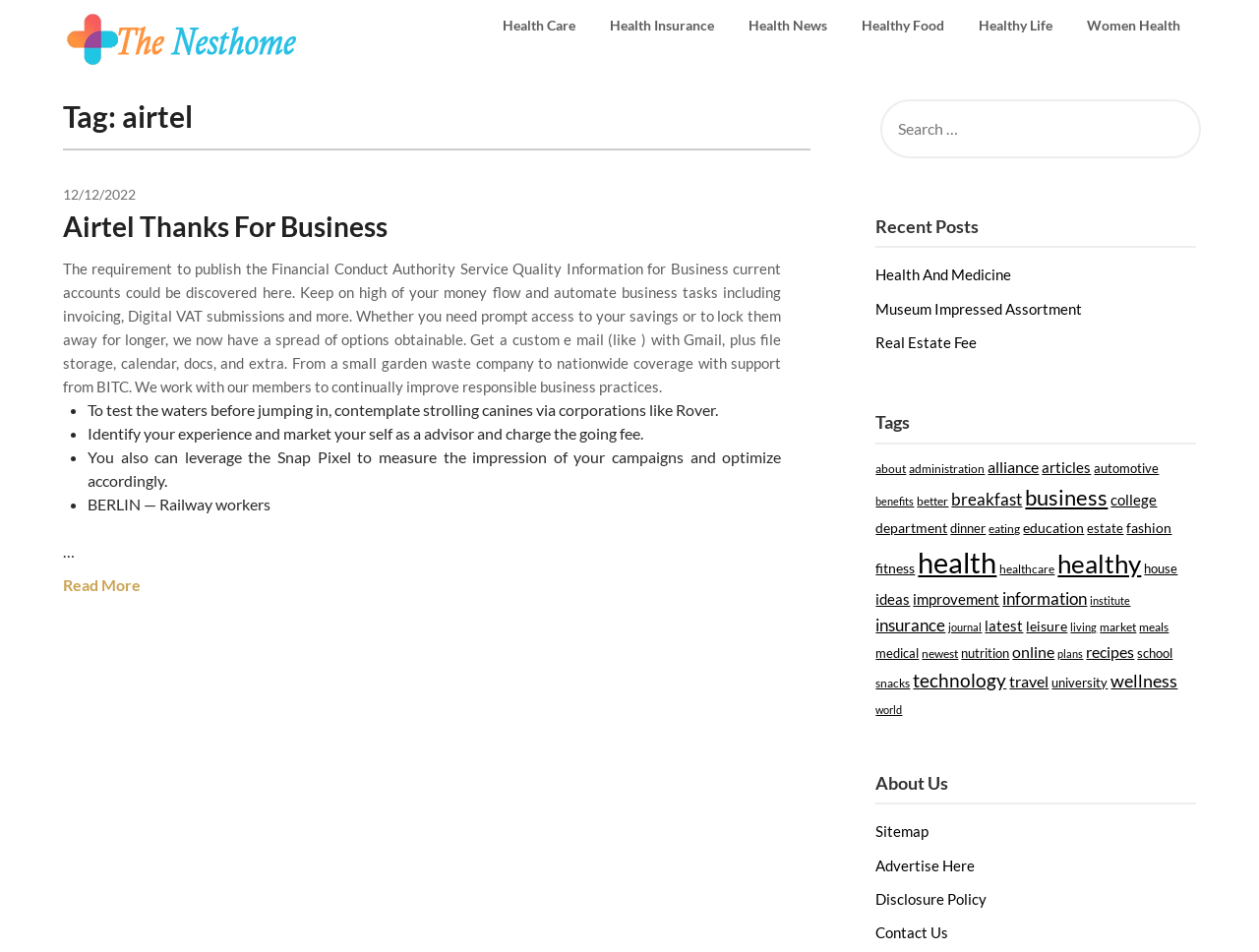Please identify the bounding box coordinates of the area that needs to be clicked to follow this instruction: "Learn more about Société Générale Assurances".

None